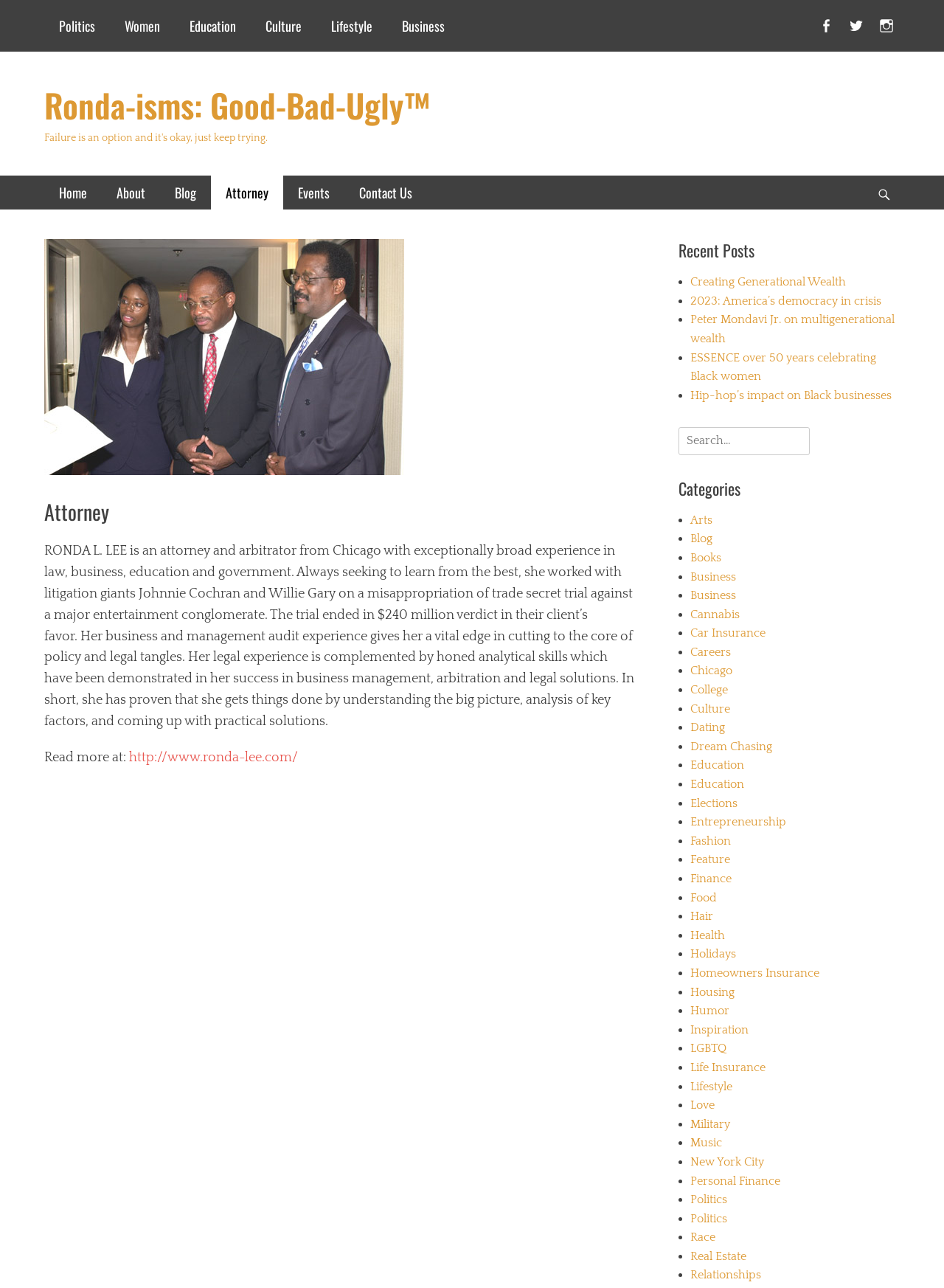Please determine the bounding box coordinates of the section I need to click to accomplish this instruction: "Click on the 'Politics' link".

[0.047, 0.0, 0.116, 0.04]